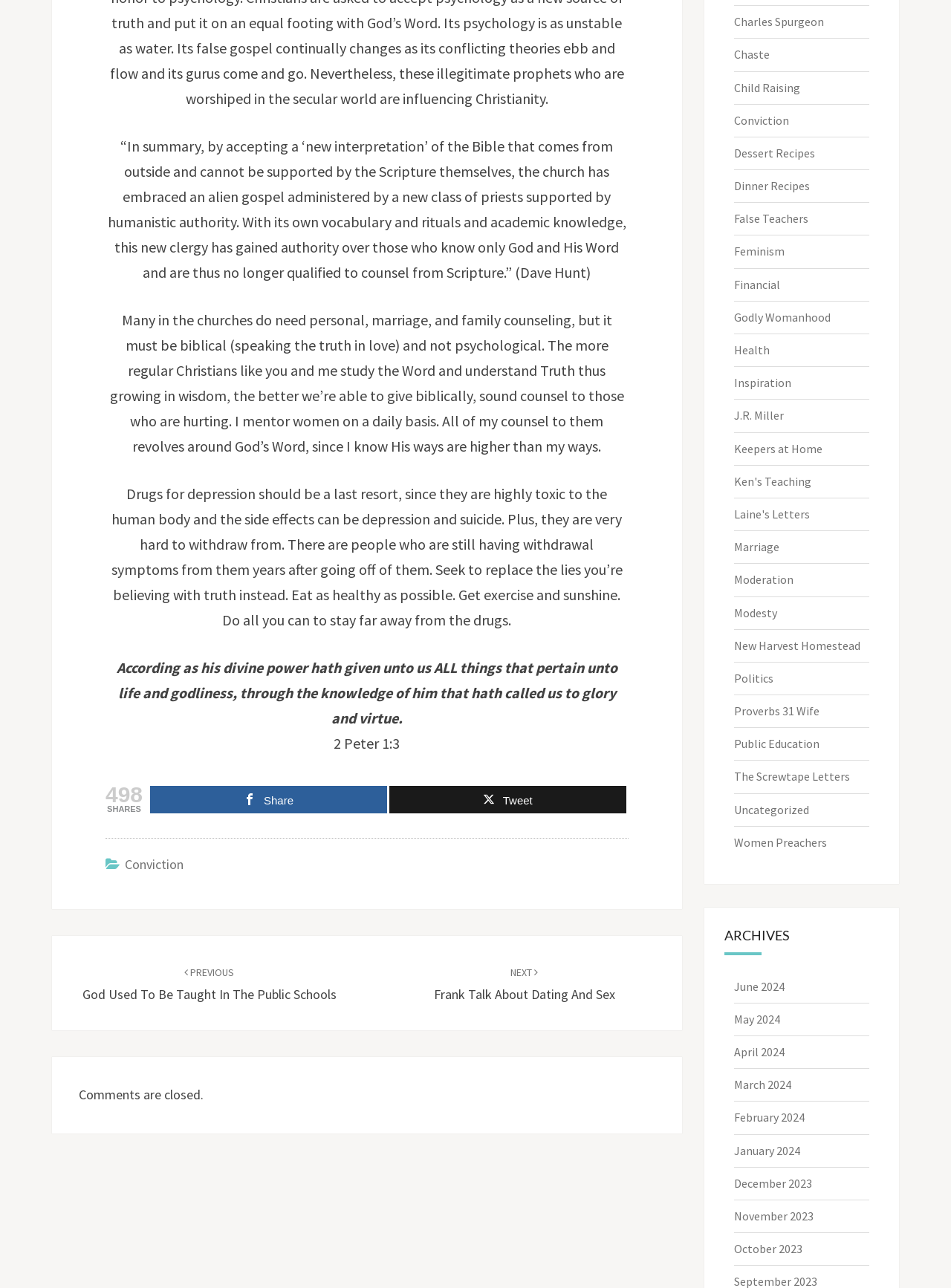Using the description: "Financial", determine the UI element's bounding box coordinates. Ensure the coordinates are in the format of four float numbers between 0 and 1, i.e., [left, top, right, bottom].

[0.771, 0.215, 0.82, 0.226]